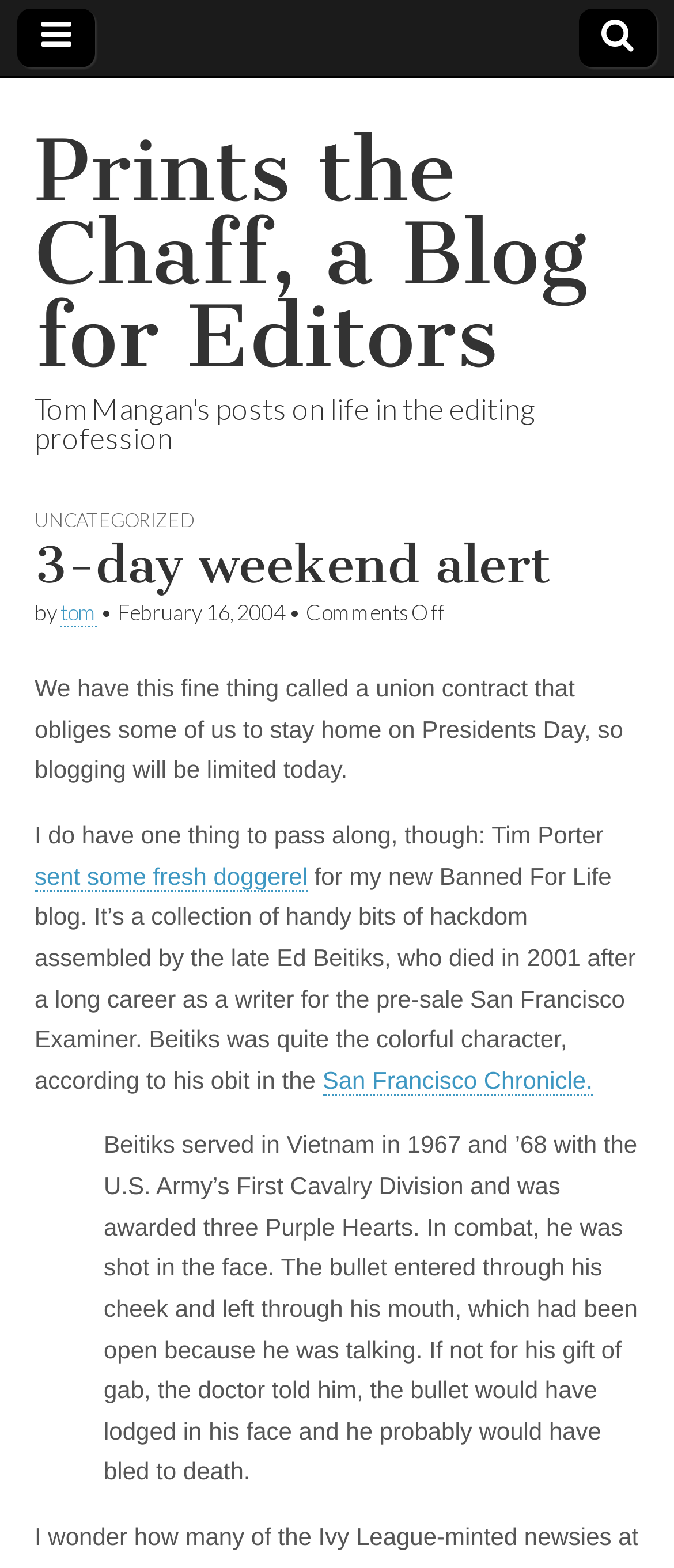What is the name of the person who sent fresh doggerel?
Please provide a comprehensive answer based on the details in the screenshot.

The name of the person who sent fresh doggerel can be found in the blog post content, where it says 'Tim Porter sent some fresh doggerel'.